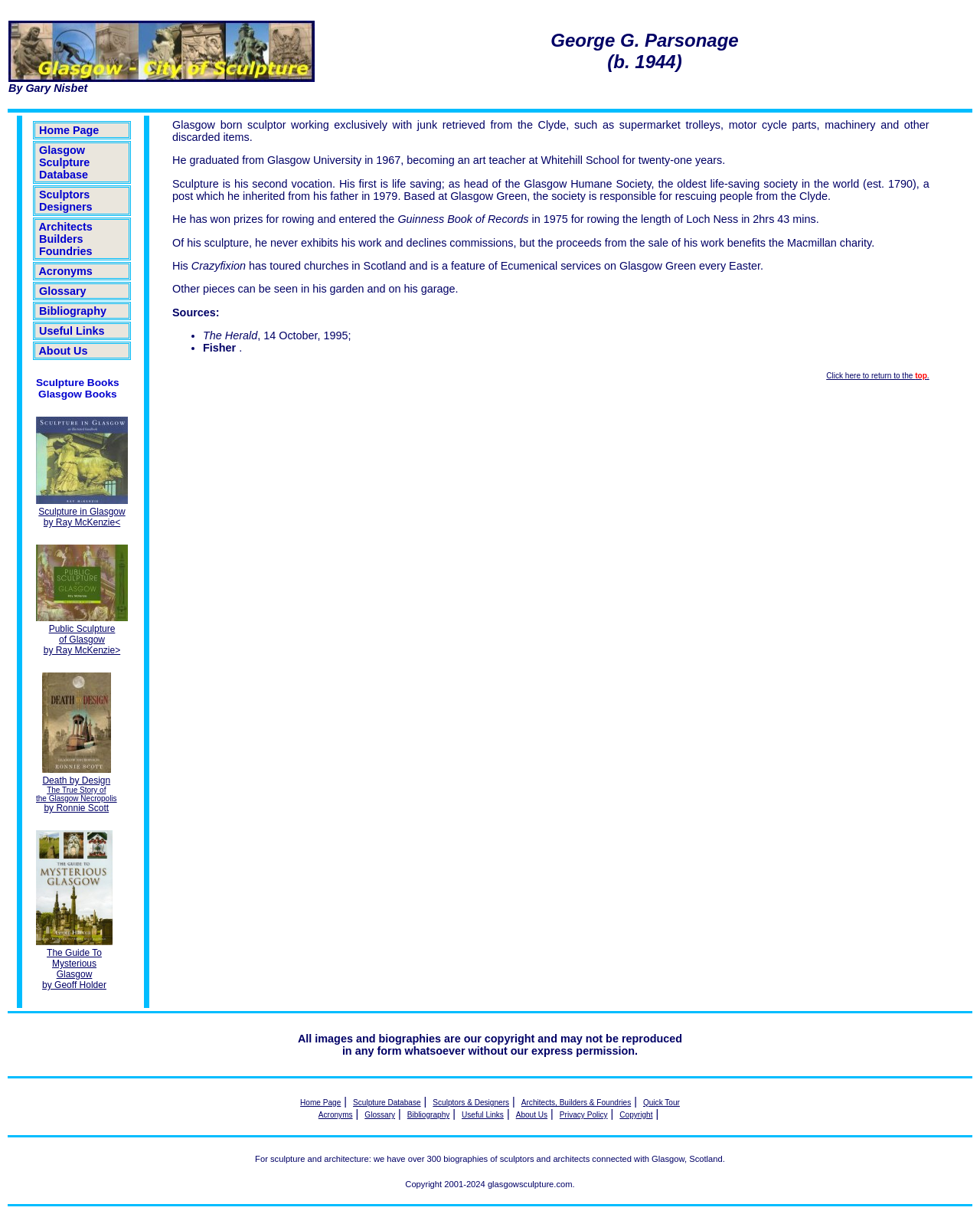Could you highlight the region that needs to be clicked to execute the instruction: "Click the link to Glasgow - City of Sculpture"?

[0.009, 0.059, 0.321, 0.069]